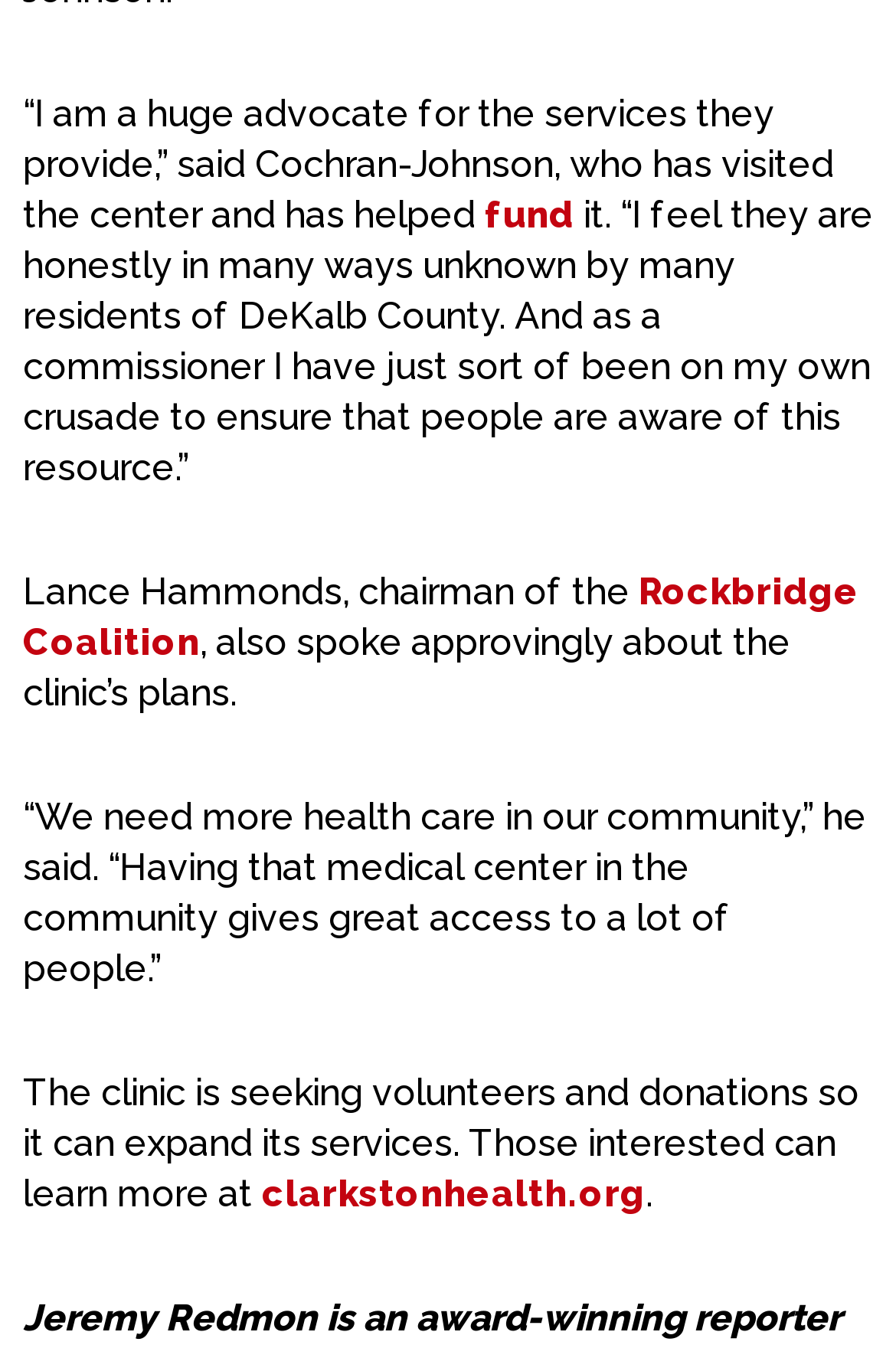What is the website to learn more about the clinic?
Please interpret the details in the image and answer the question thoroughly.

The article mentions that those interested in volunteering or donating to the clinic can learn more at clarkstonhealth.org.